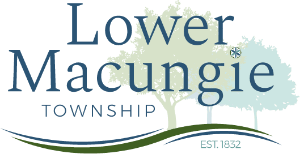Respond with a single word or phrase for the following question: 
What is represented artistically in the logo?

Trees